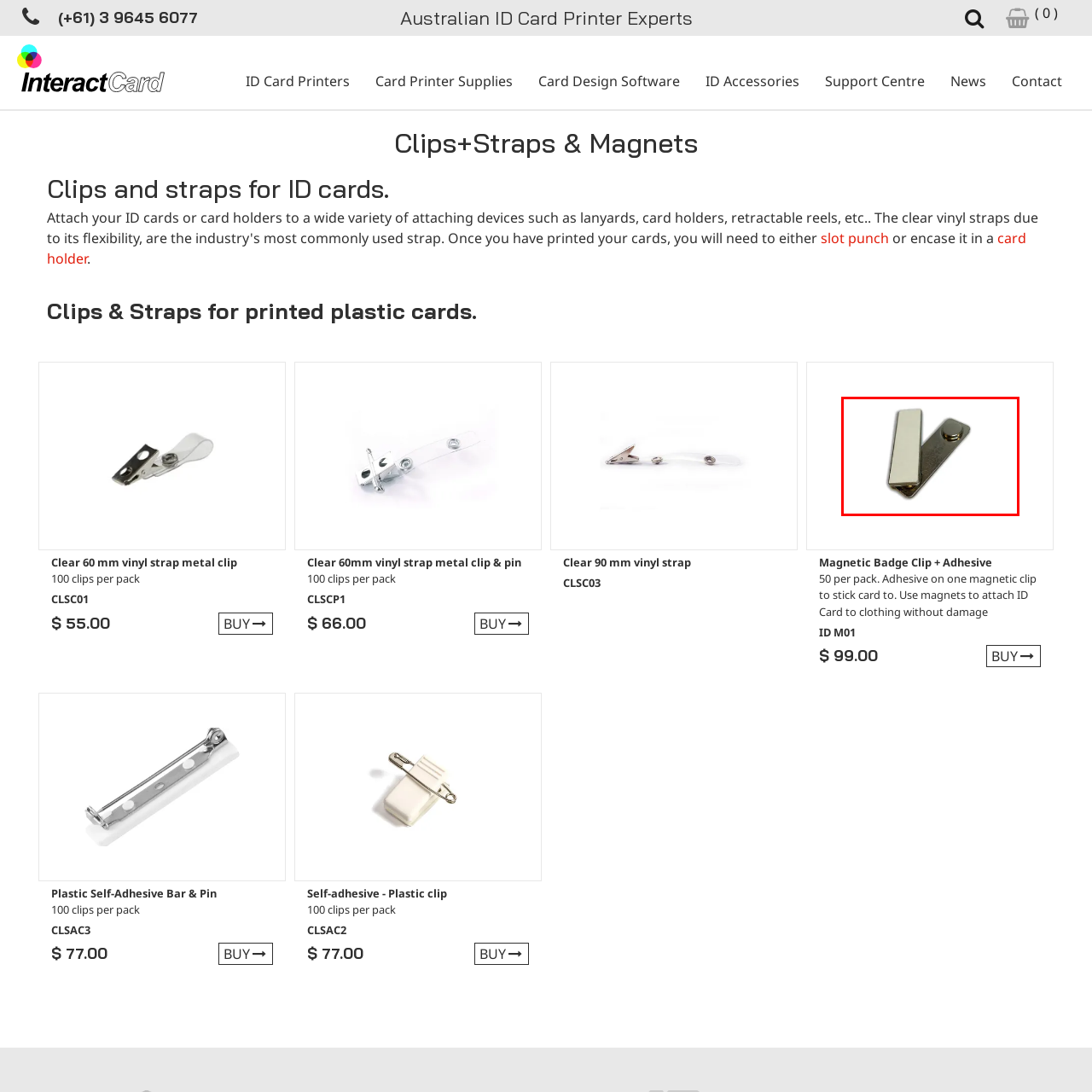Focus on the area marked by the red boundary, What is the purpose of the adhesive component? Answer concisely with a single word or phrase.

To stick to clothing